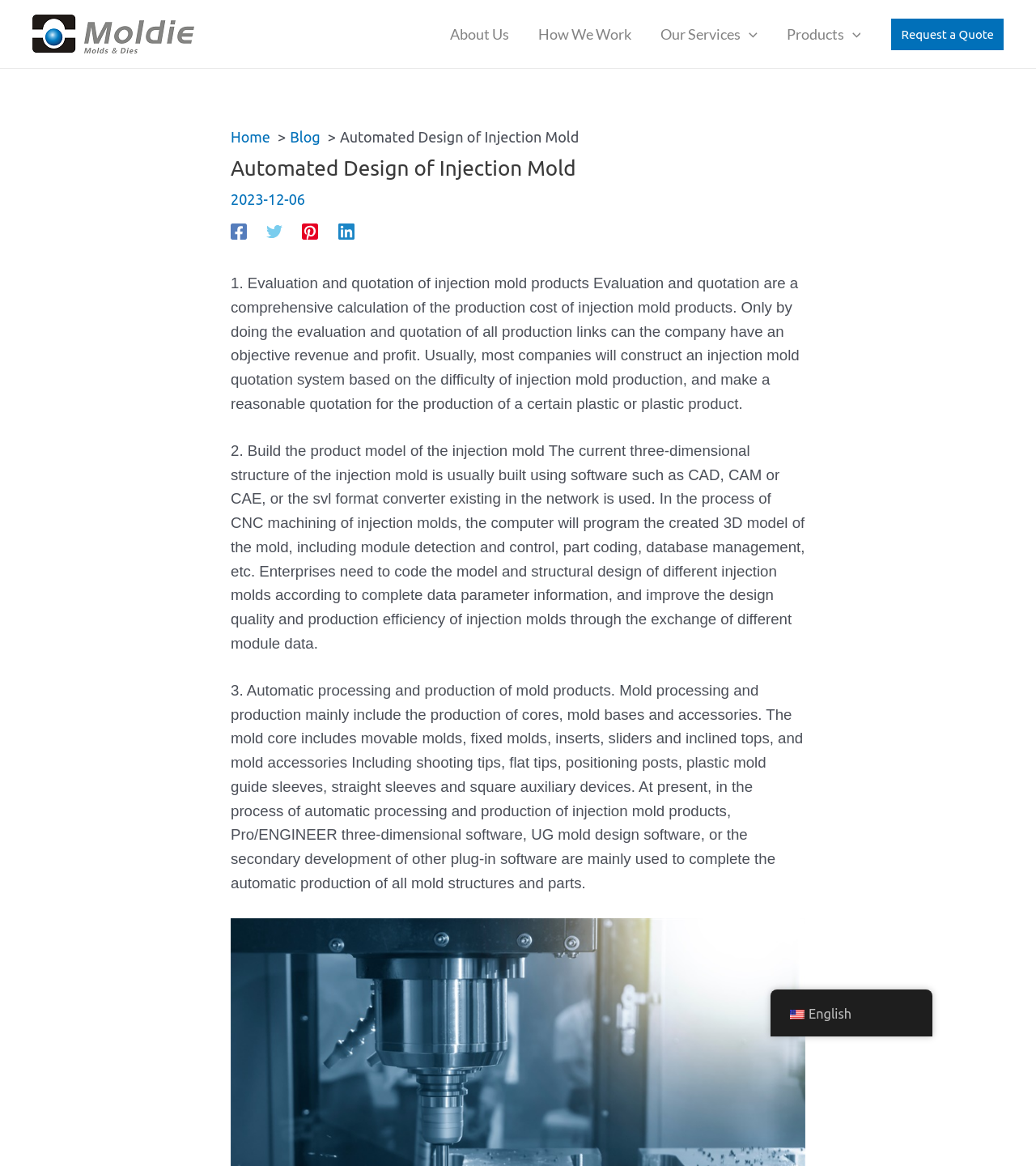What is included in mold accessories?
Based on the image, answer the question with as much detail as possible.

According to the text, mold accessories include shooting tips, flat tips, positioning posts, plastic mold guide sleeves, straight sleeves, and square auxiliary devices.